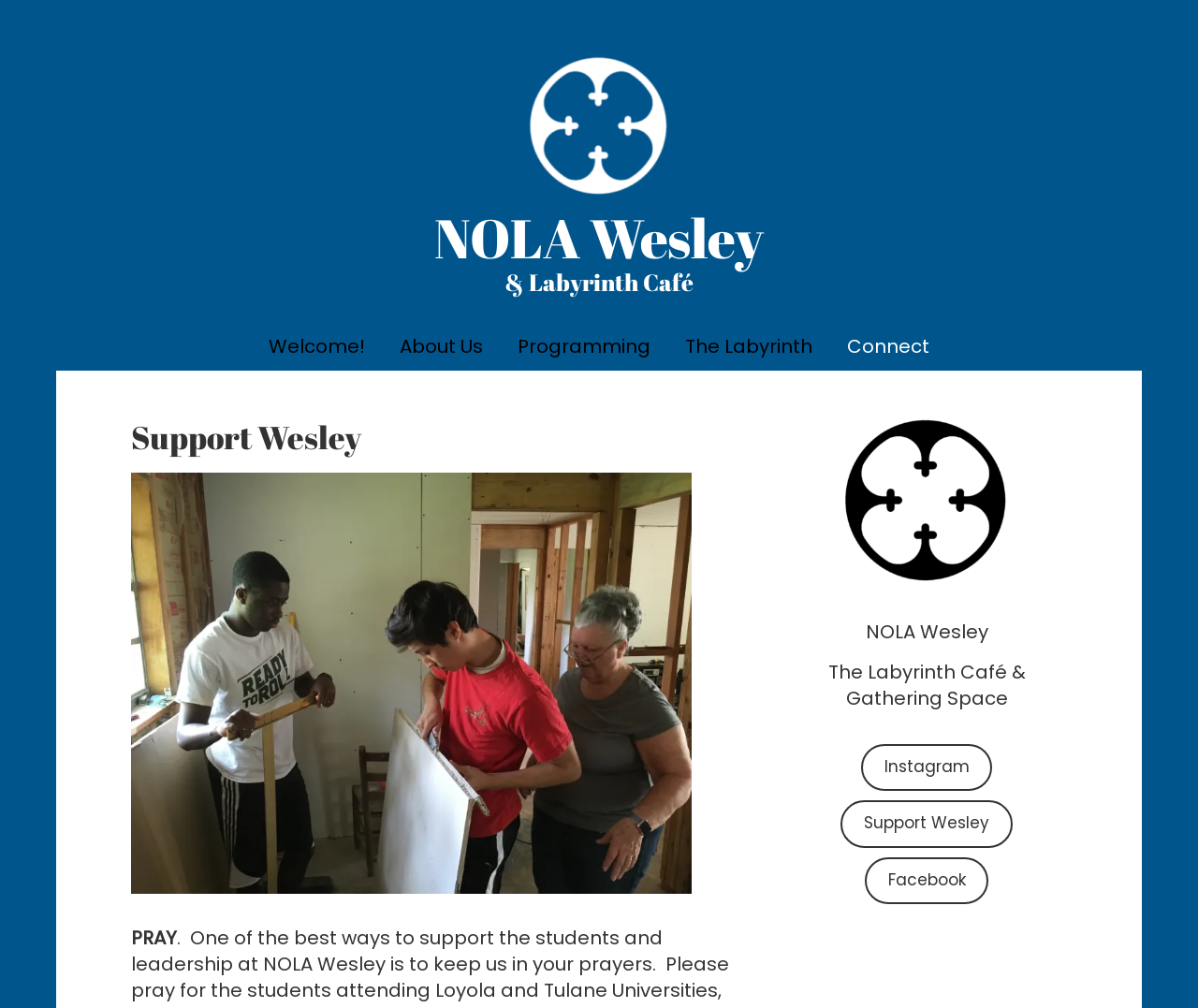Please locate the bounding box coordinates of the element that should be clicked to achieve the given instruction: "learn about the Labyrinth Café".

[0.691, 0.653, 0.856, 0.705]